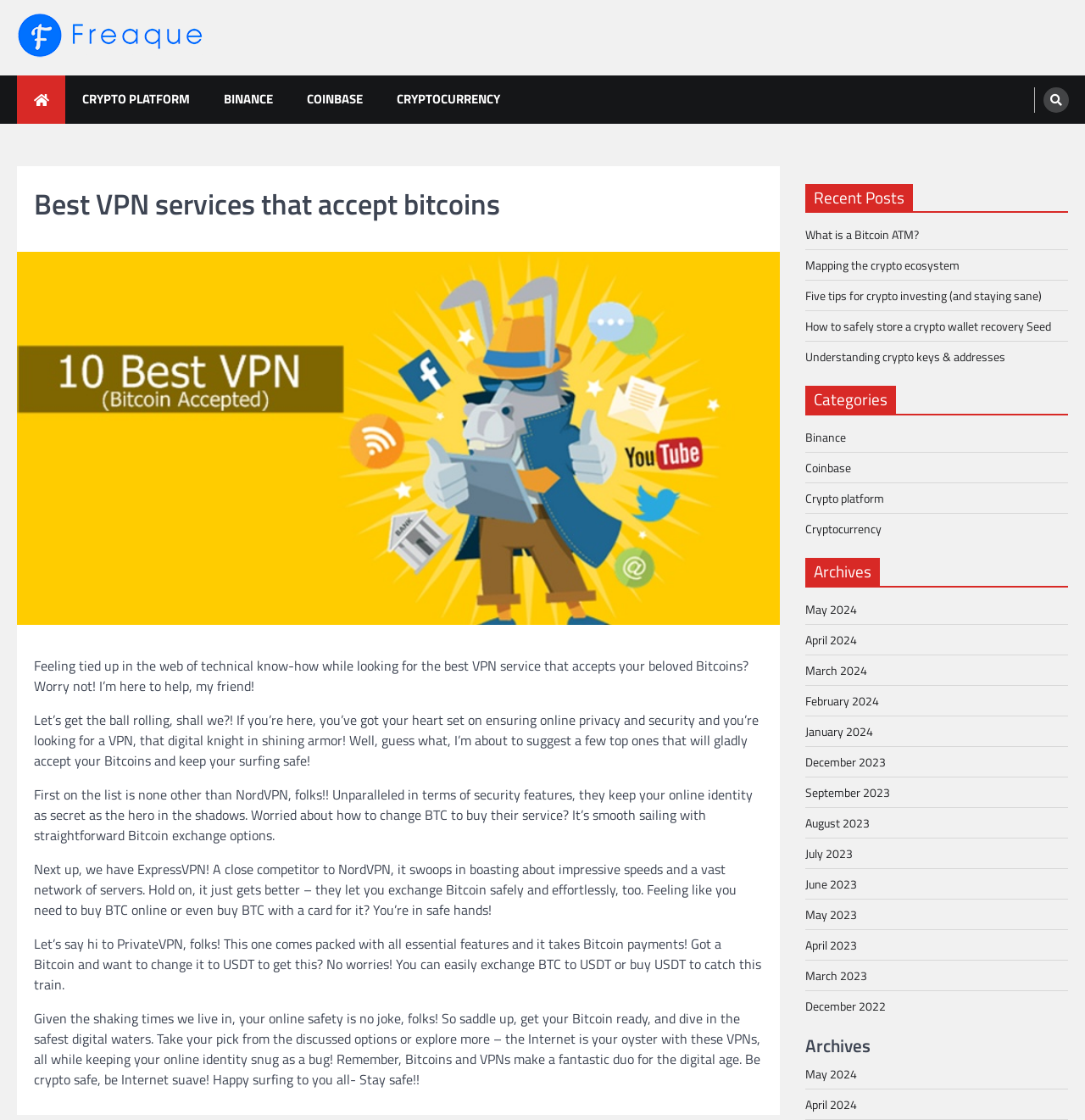Determine the bounding box coordinates of the area to click in order to meet this instruction: "Visit the 'Crypto platform' category".

[0.742, 0.437, 0.815, 0.453]